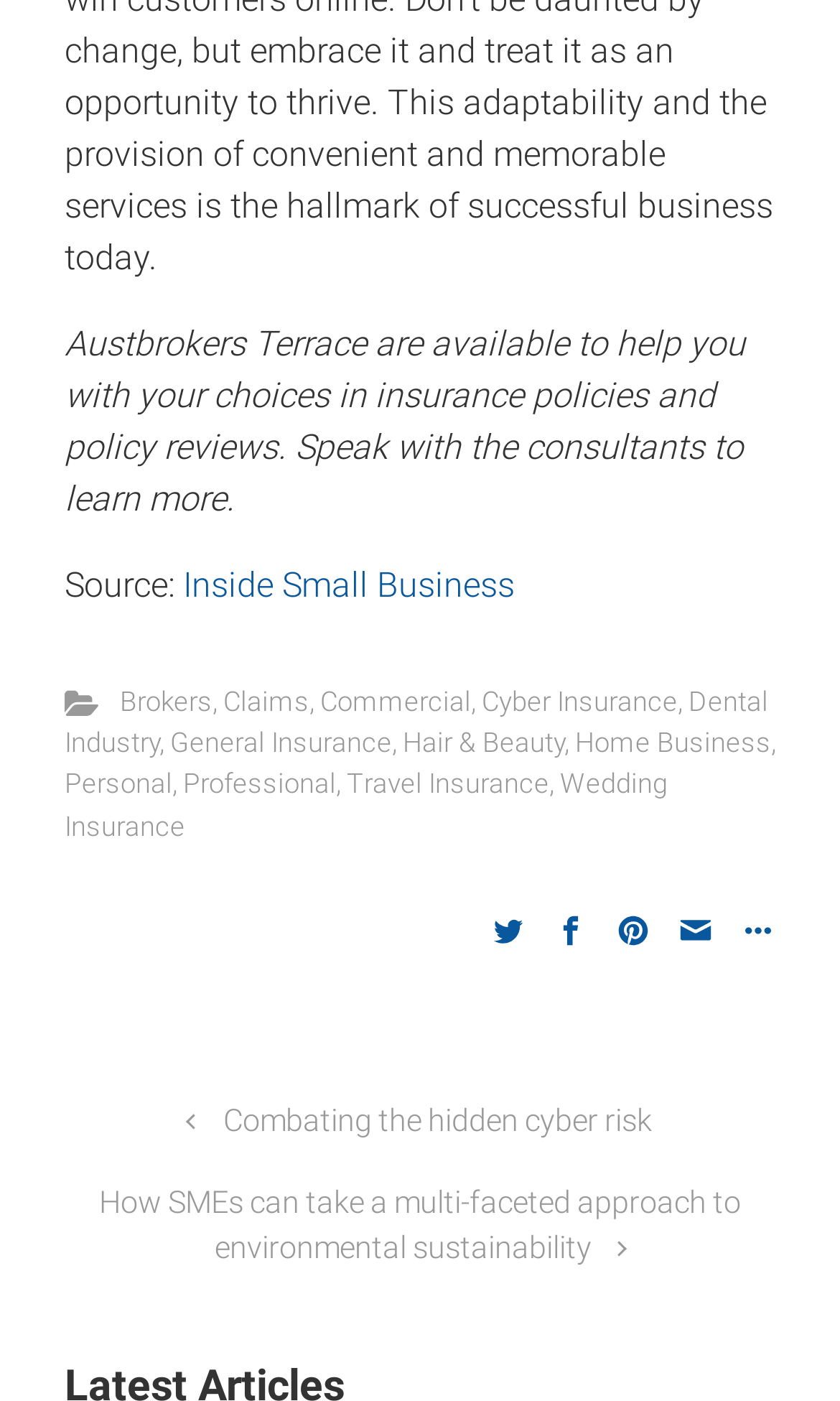Provide a single word or phrase to answer the given question: 
What is the topic of the article linked at the bottom of the webpage?

Environmental sustainability